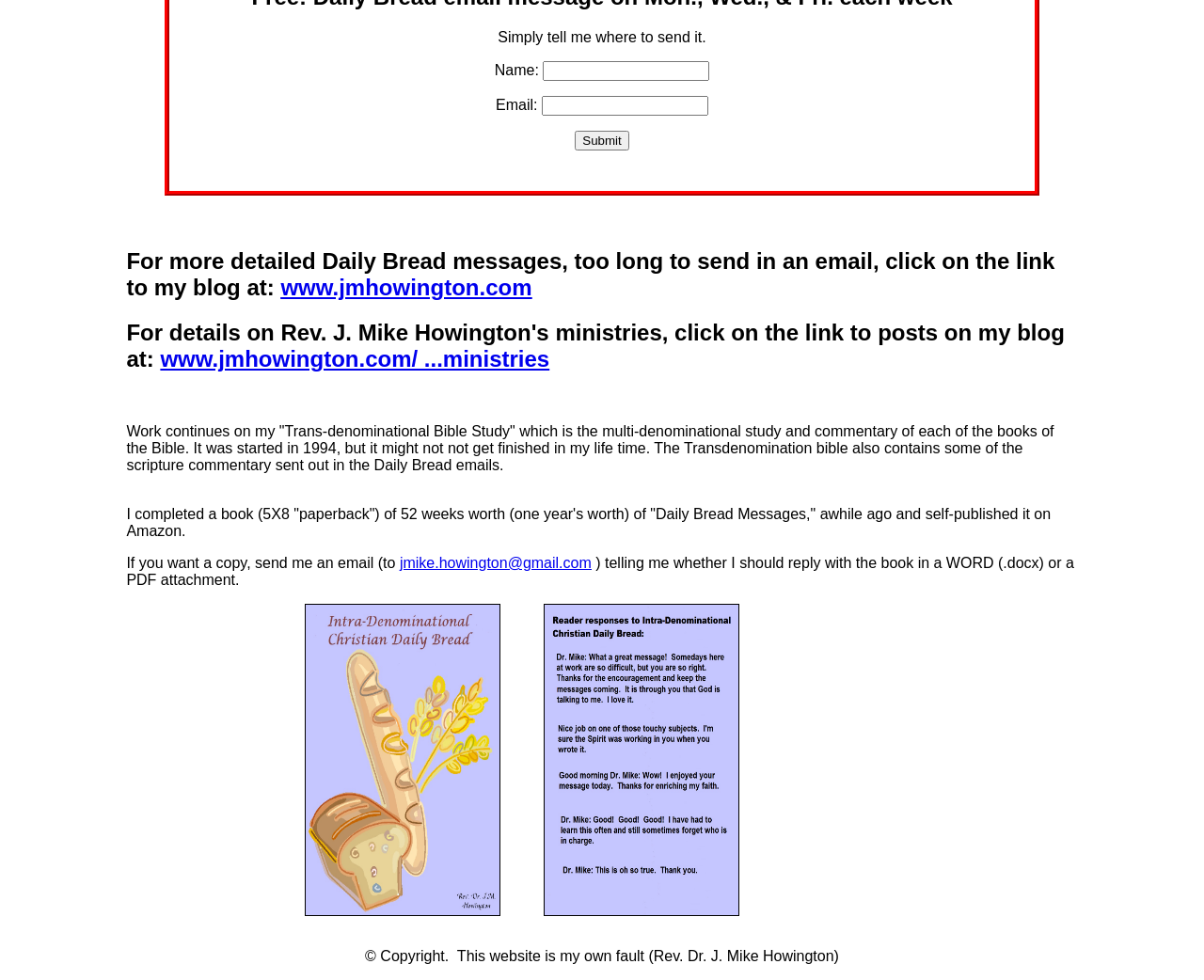Identify the coordinates of the bounding box for the element described below: "Resources". Return the coordinates as four float numbers between 0 and 1: [left, top, right, bottom].

None